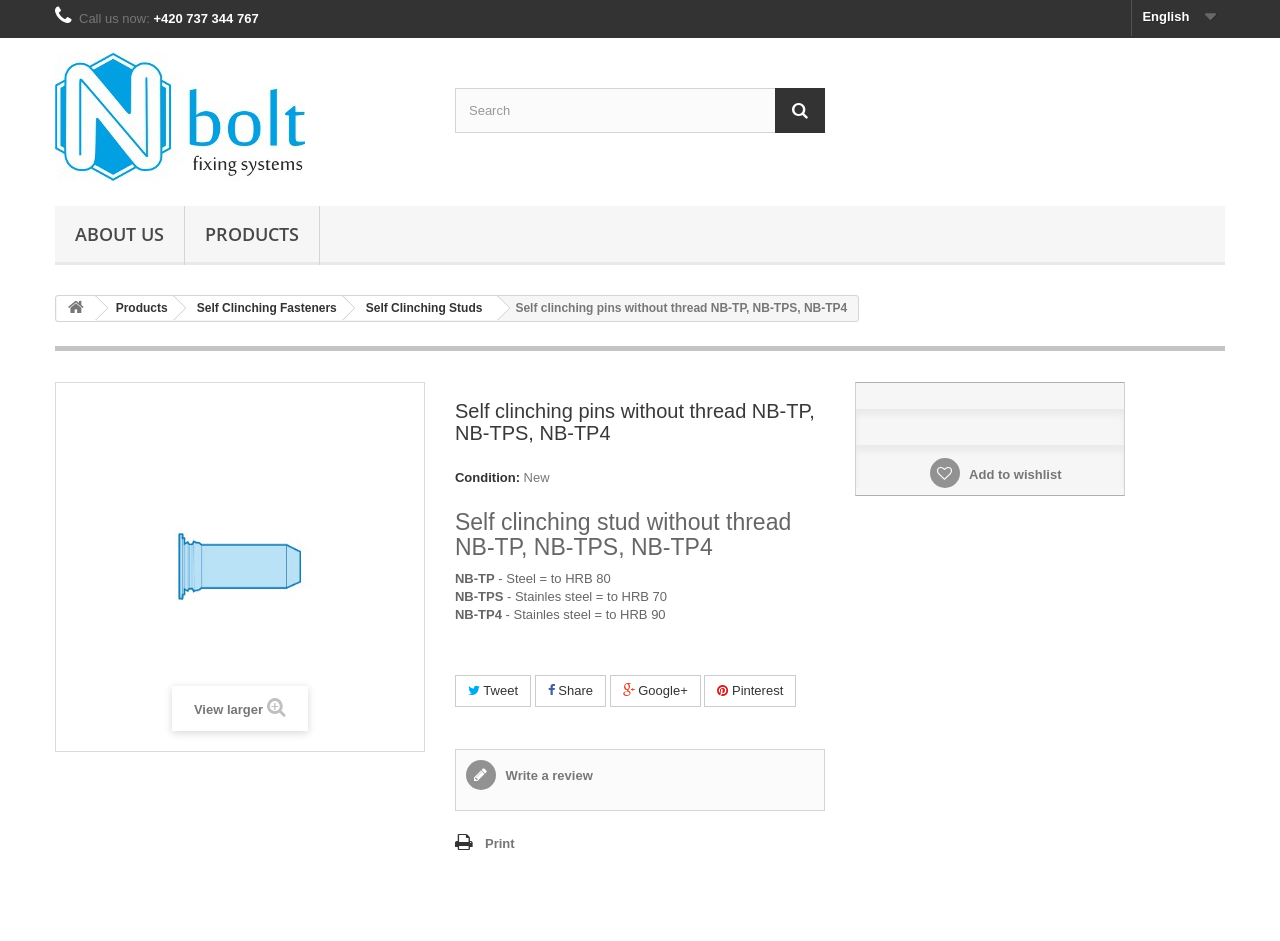Identify the bounding box of the UI element described as follows: "Add to wishlist". Provide the coordinates as four float numbers in the range of 0 to 1 [left, top, right, bottom].

[0.727, 0.496, 0.829, 0.512]